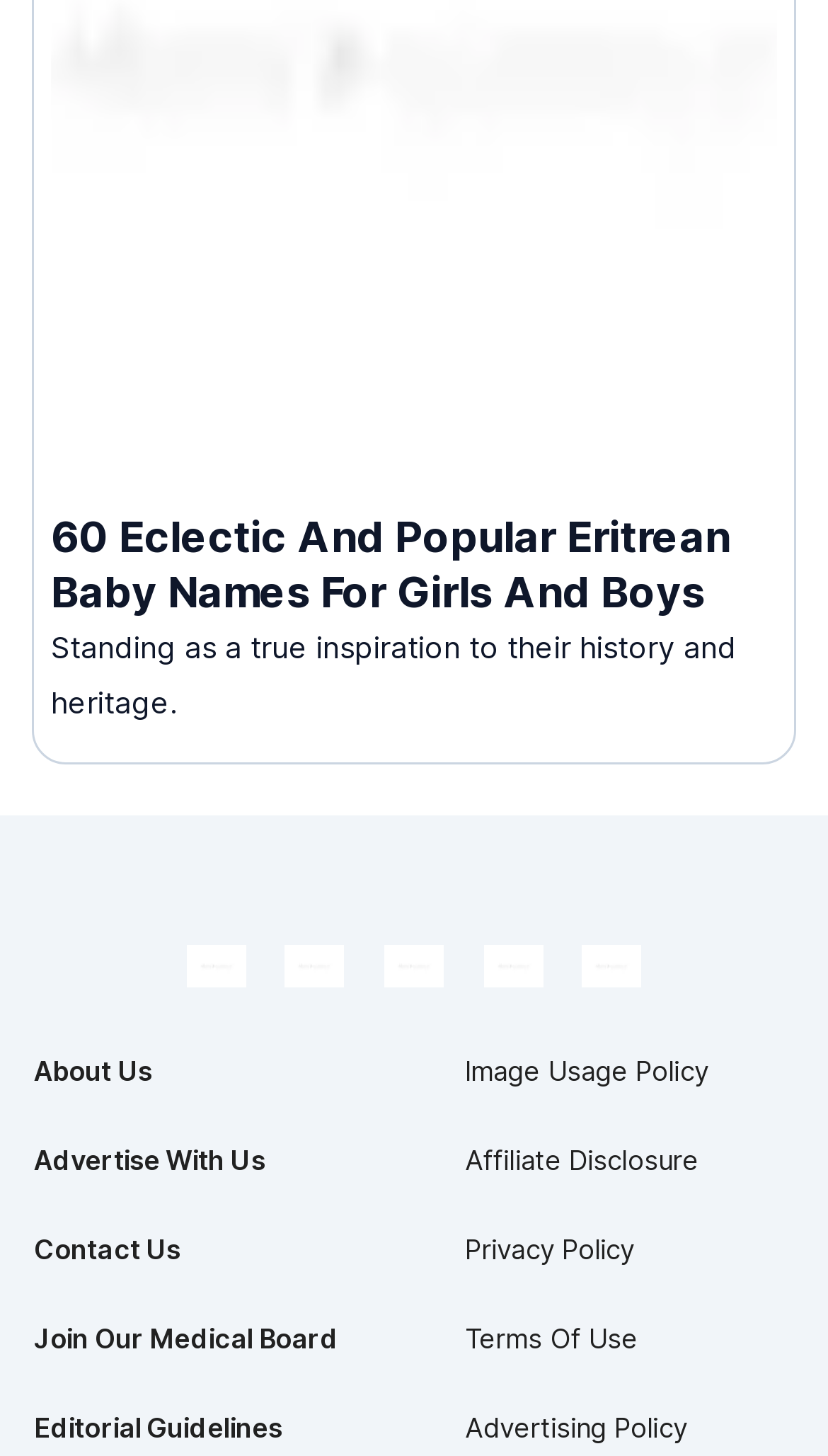Find the bounding box coordinates for the element that must be clicked to complete the instruction: "Follow MomJunction on YouTube". The coordinates should be four float numbers between 0 and 1, indicated as [left, top, right, bottom].

[0.686, 0.646, 0.793, 0.677]